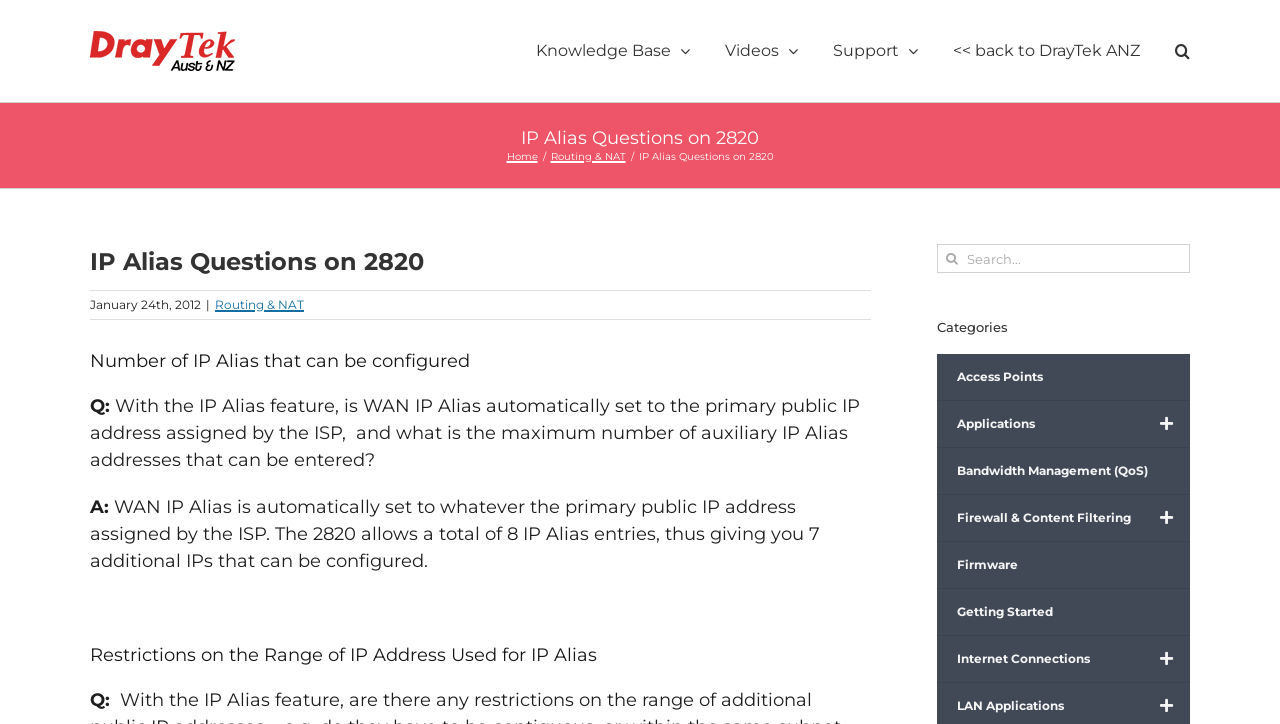Answer the following in one word or a short phrase: 
What is the logo of this FAQ website?

DrayTek FAQ Logo